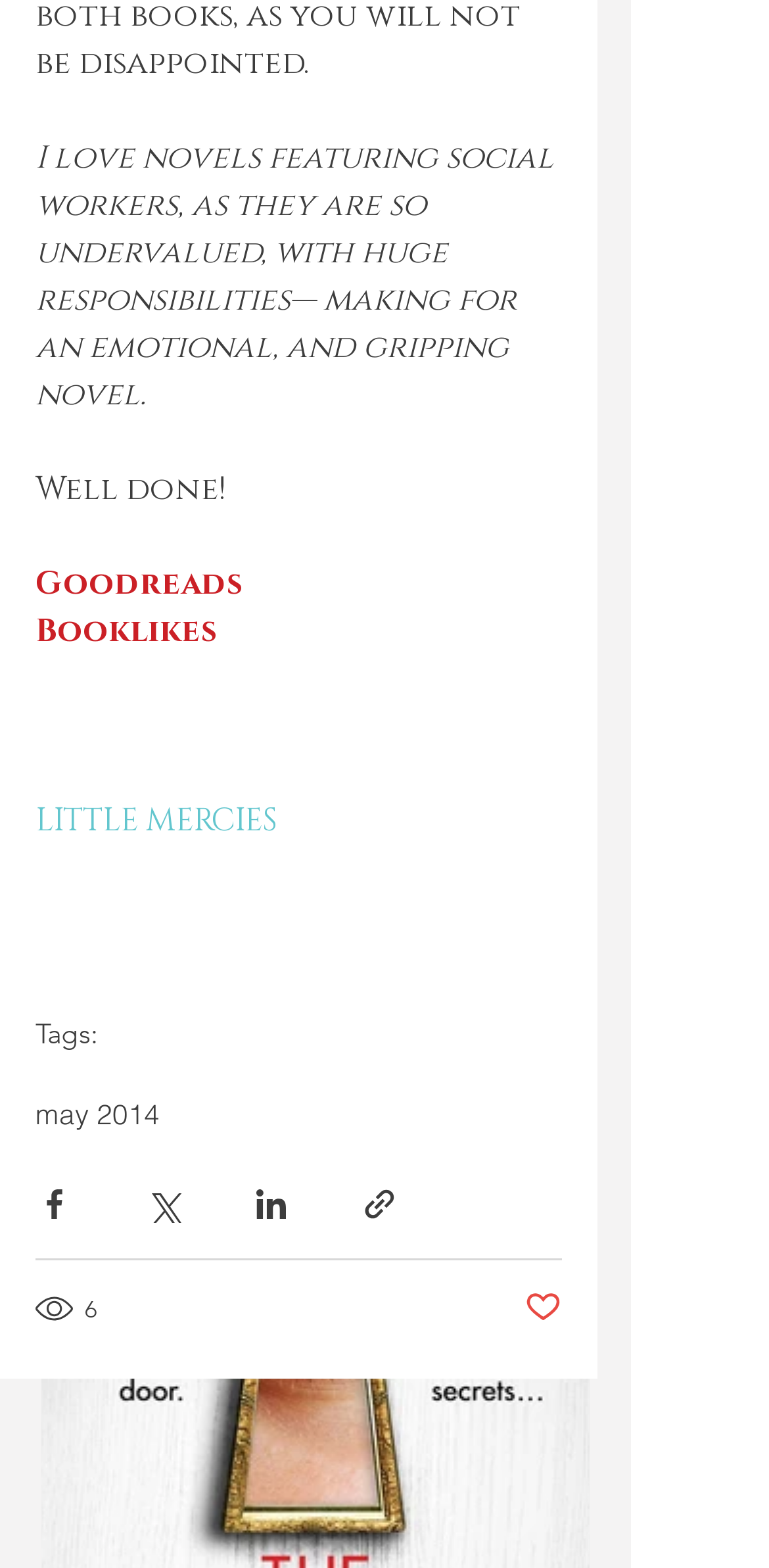Find the UI element described as: "LITTLE MERCIES" and predict its bounding box coordinates. Ensure the coordinates are four float numbers between 0 and 1, [left, top, right, bottom].

[0.046, 0.509, 0.359, 0.537]